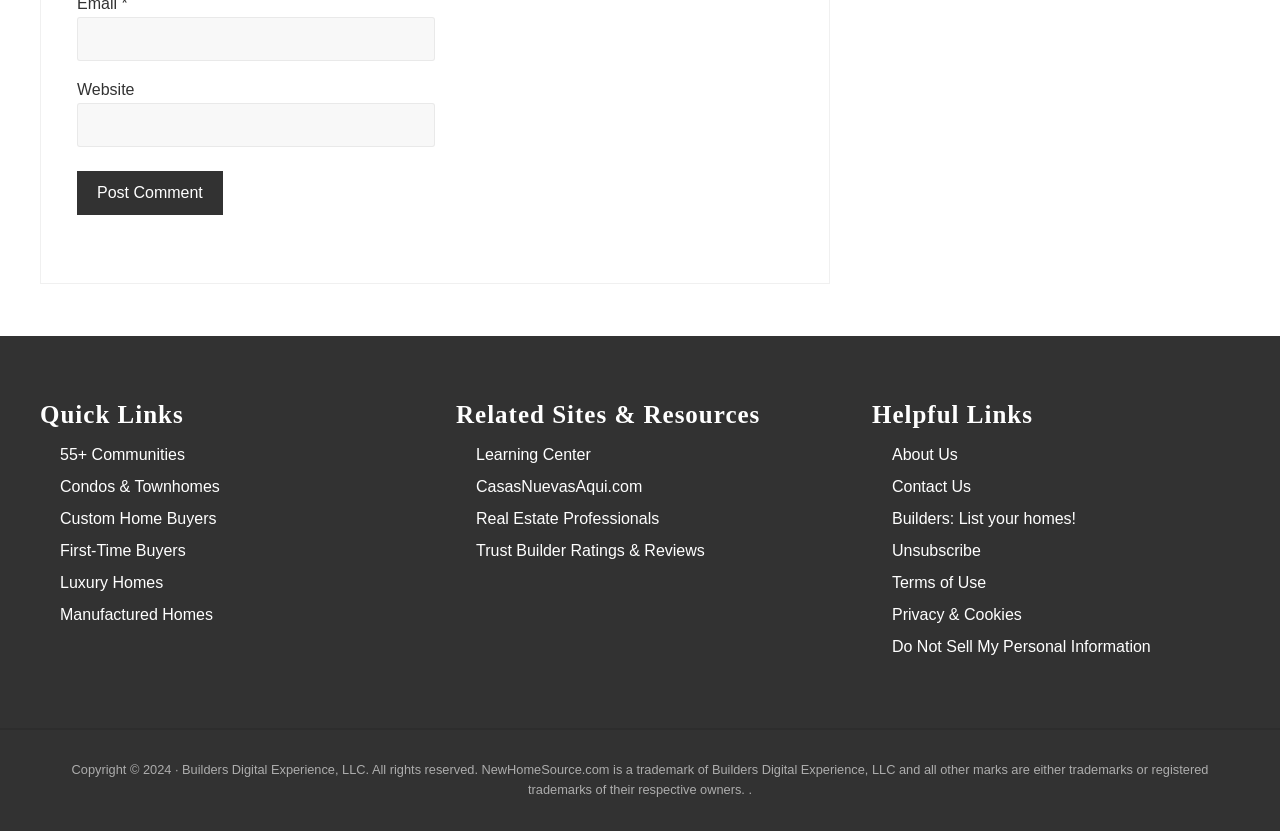Using the description: "Terms of Use", identify the bounding box of the corresponding UI element in the screenshot.

[0.697, 0.69, 0.77, 0.711]